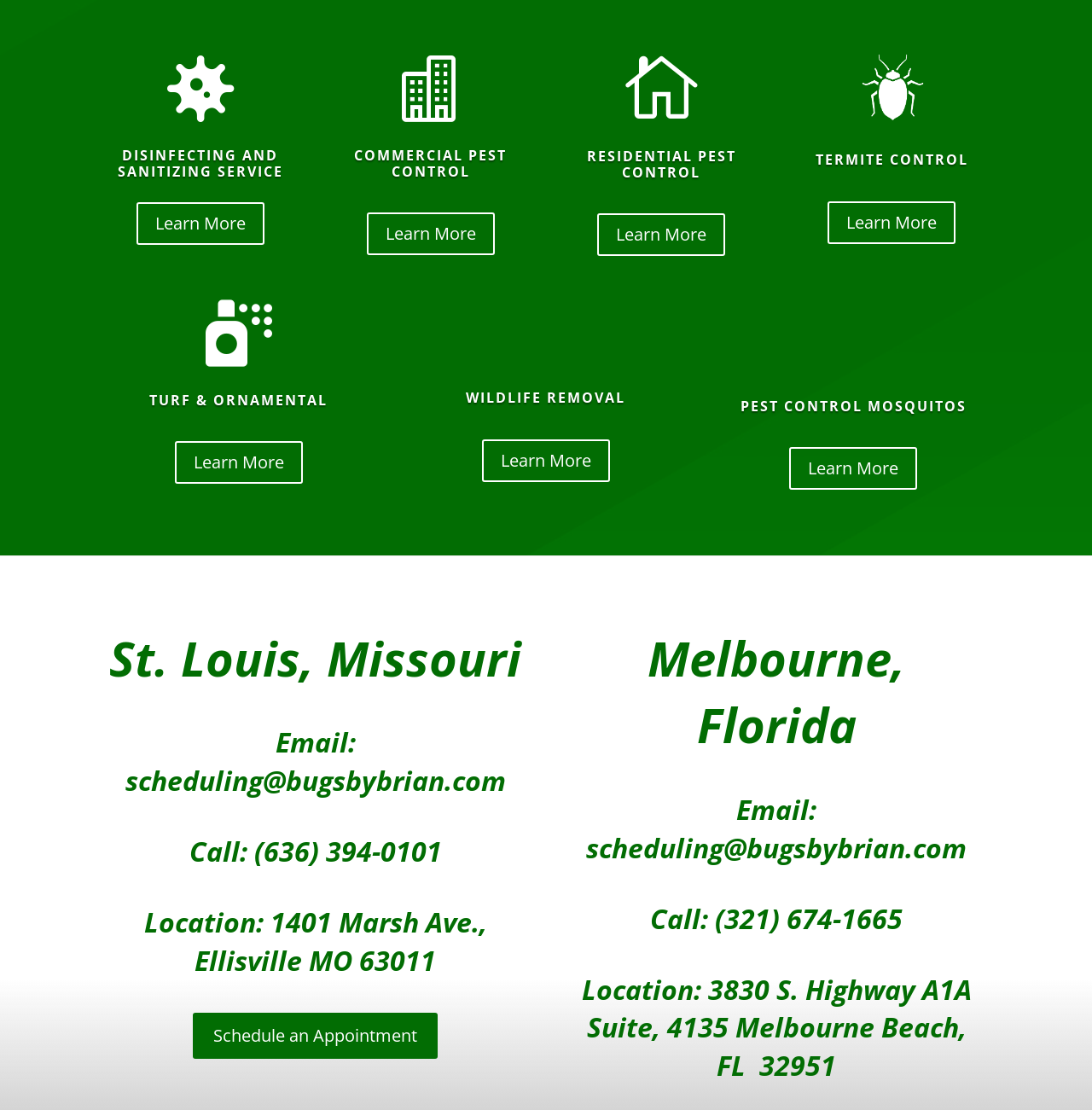How many services are offered?
Look at the image and provide a detailed response to the question.

By analyzing the webpage, I can see that there are 7 services offered, which are DISINFECTING AND SANITIZING SERVICE, COMMERCIAL PEST CONTROL, RESIDENTIAL PEST CONTROL, TERMITE CONTROL, TURF & ORNAMENTAL, WILDLIFE REMOVAL, and PEST CONTROL MOSQUITOS.